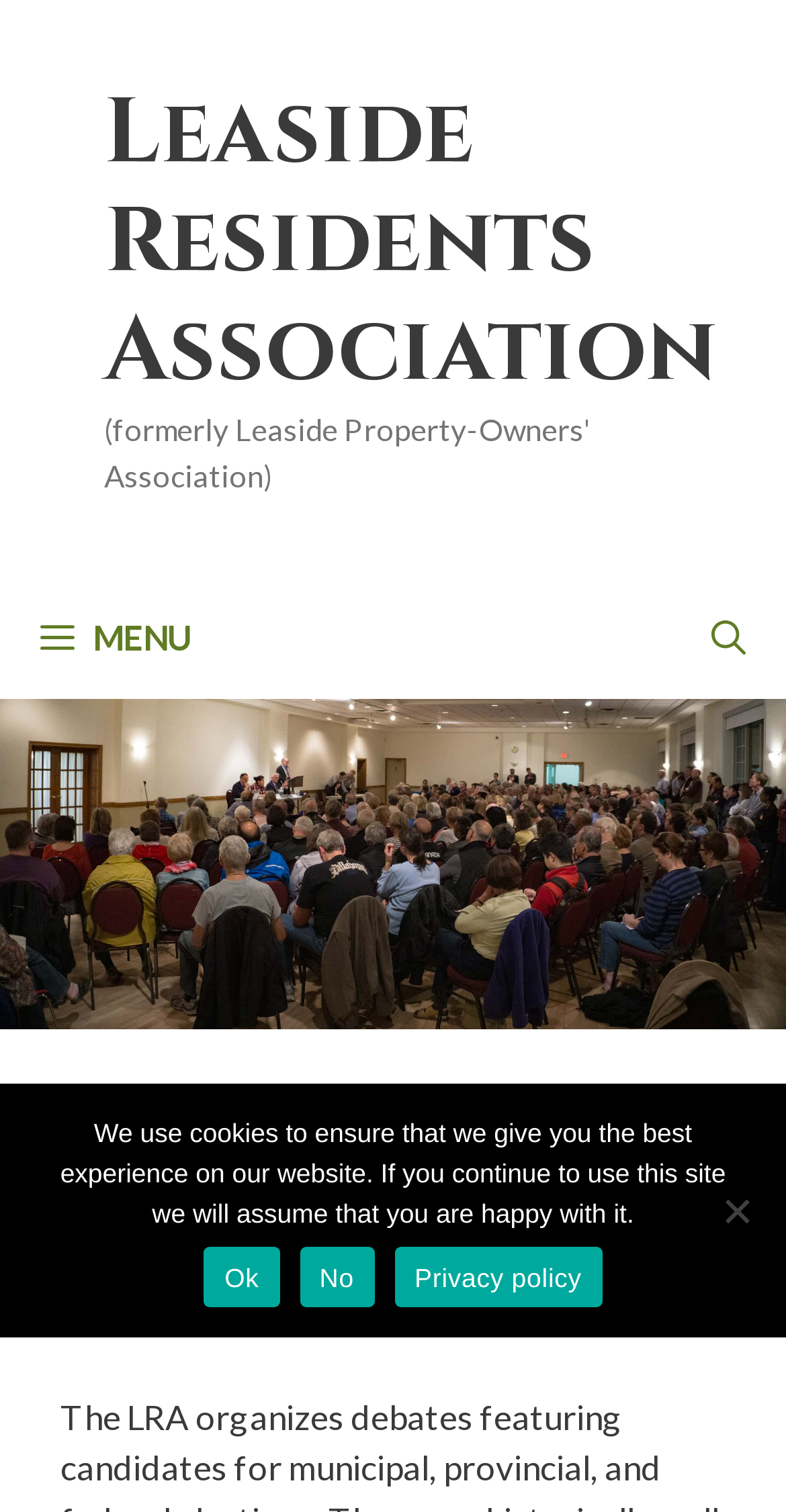Give an extensive and precise description of the webpage.

The webpage is about the Leaside Residents Association, specifically featuring candidates debates. At the top of the page, there is a banner with a link to the Leaside Residents Association website. Below the banner, there is a primary navigation menu with a "MENU" button on the left and an "Open search" button on the right.

The main content of the page is headed by a large heading that reads "Candidates debates". This heading is positioned roughly in the middle of the page, spanning about 85% of the page's width.

On the bottom of the page, there is a cookie notice dialog that is not currently modal. The dialog contains a static text explaining the use of cookies on the website, followed by three links: "Ok", "No", and "Privacy policy". The "No" link is also represented by a generic element on the right side of the dialog.

There are no images on the page. The overall layout is organized, with clear headings and concise text.